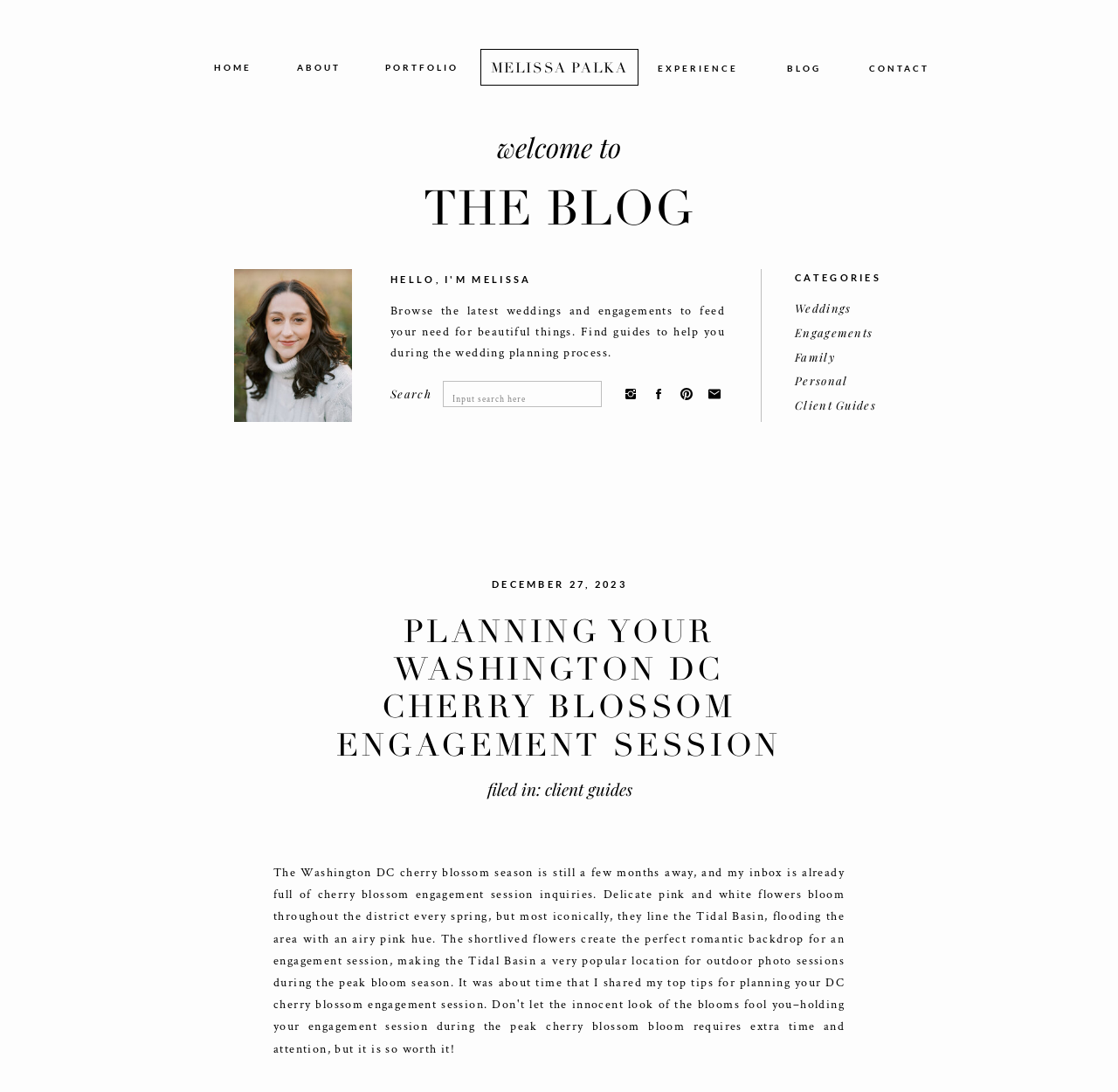Please determine the bounding box coordinates of the area that needs to be clicked to complete this task: 'Contact Melissa'. The coordinates must be four float numbers between 0 and 1, formatted as [left, top, right, bottom].

[0.777, 0.055, 0.833, 0.075]